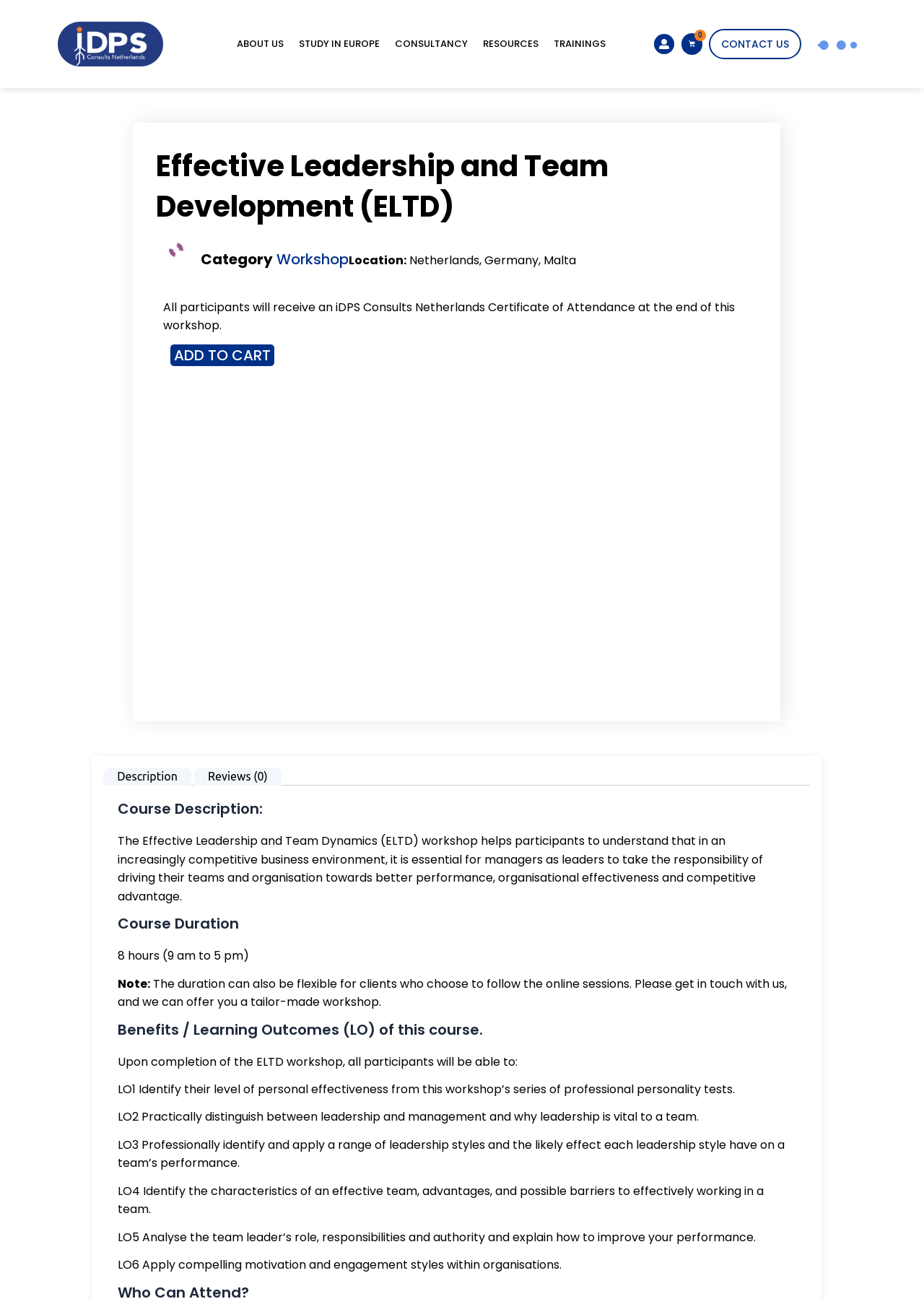Find the bounding box coordinates for the UI element whose description is: "Add to cart". The coordinates should be four float numbers between 0 and 1, in the format [left, top, right, bottom].

[0.184, 0.265, 0.297, 0.282]